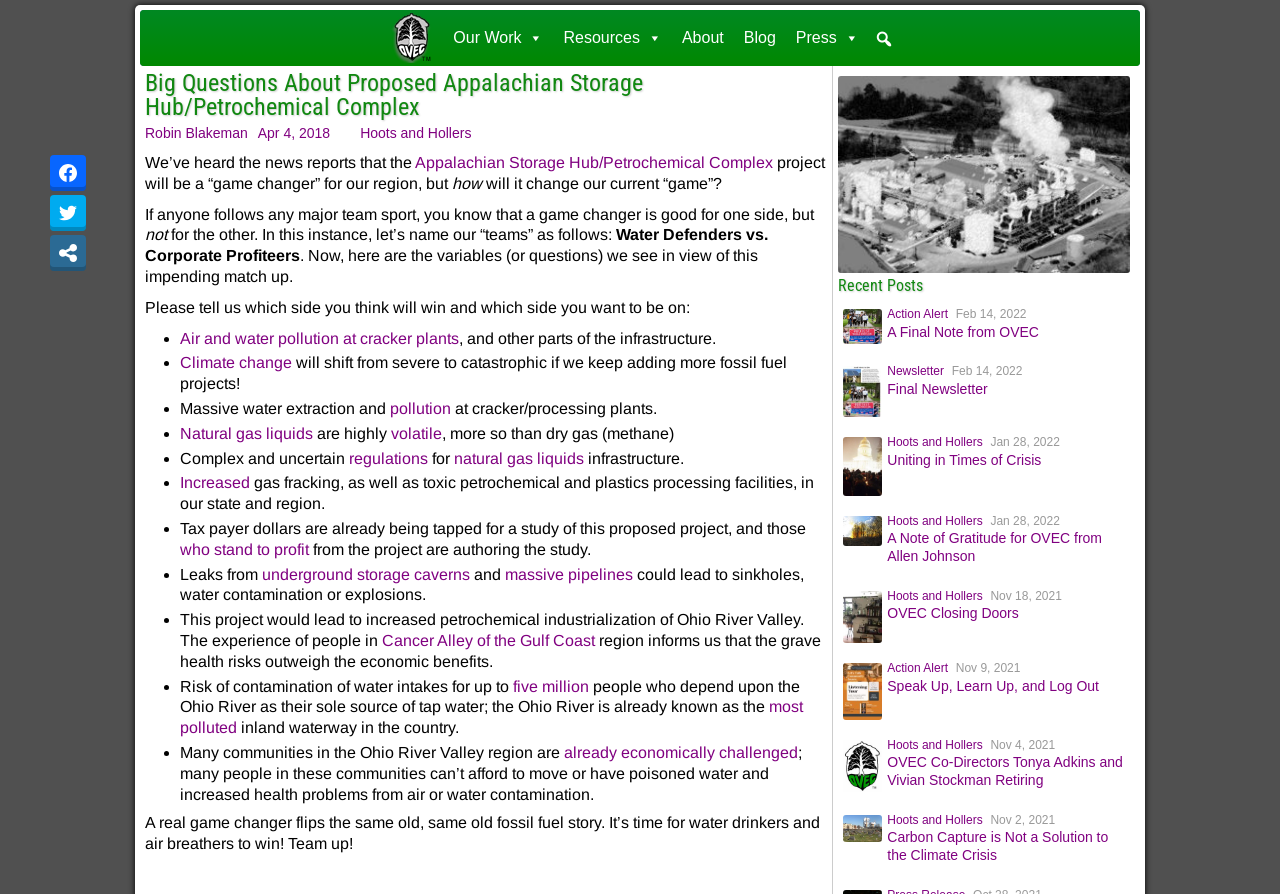What are the two teams mentioned in the article?
Based on the image, please offer an in-depth response to the question.

The article uses a sports analogy to discuss the potential impacts of the Appalachian Storage Hub/Petrochemical Complex project, pitting 'Water Defenders' against 'Corporate Profiteers'. This analogy is used to frame the discussion of the project's potential environmental and health impacts.